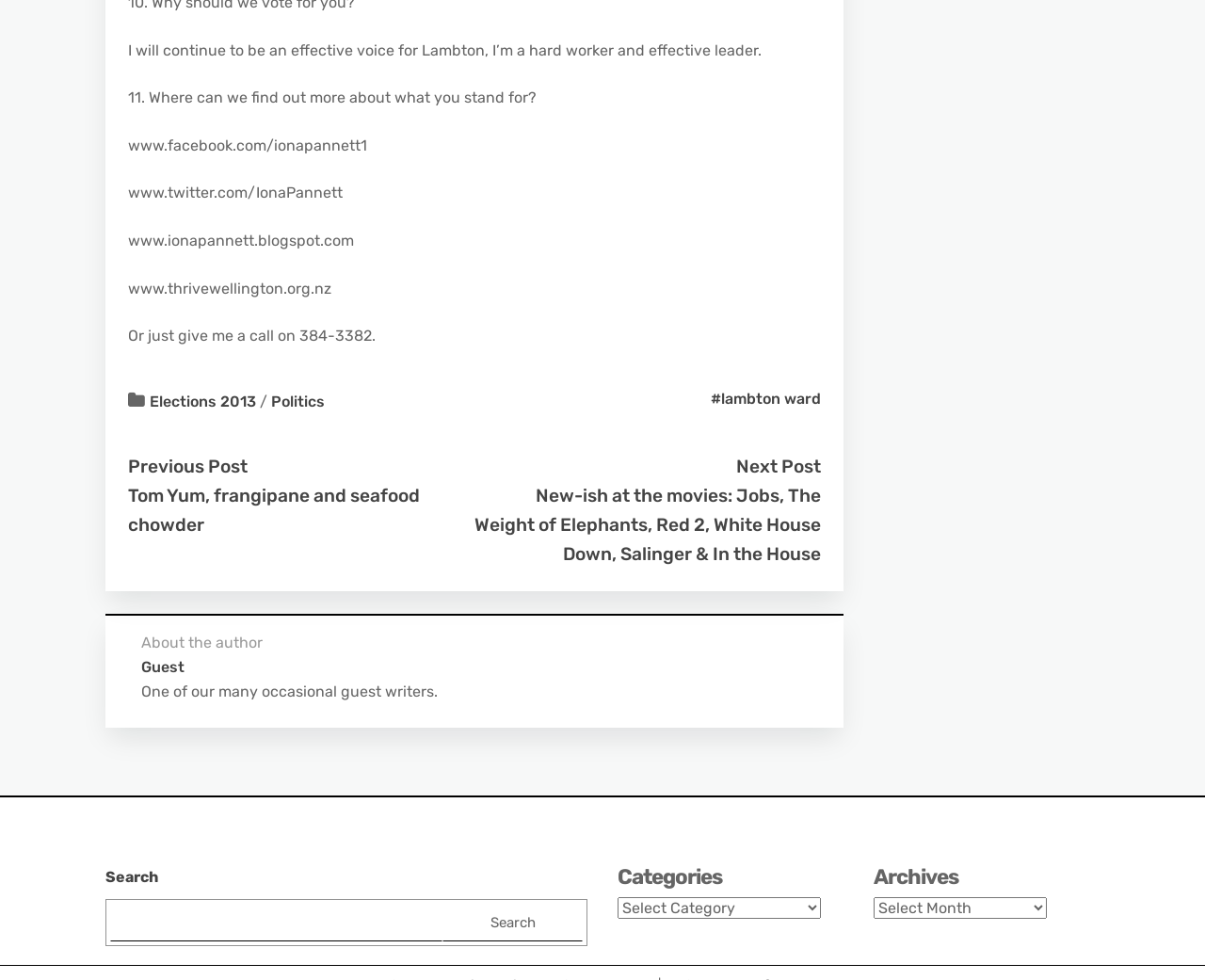Find the bounding box of the element with the following description: "parent_node: Search name="s"". The coordinates must be four float numbers between 0 and 1, formatted as [left, top, right, bottom].

[0.091, 0.922, 0.368, 0.96]